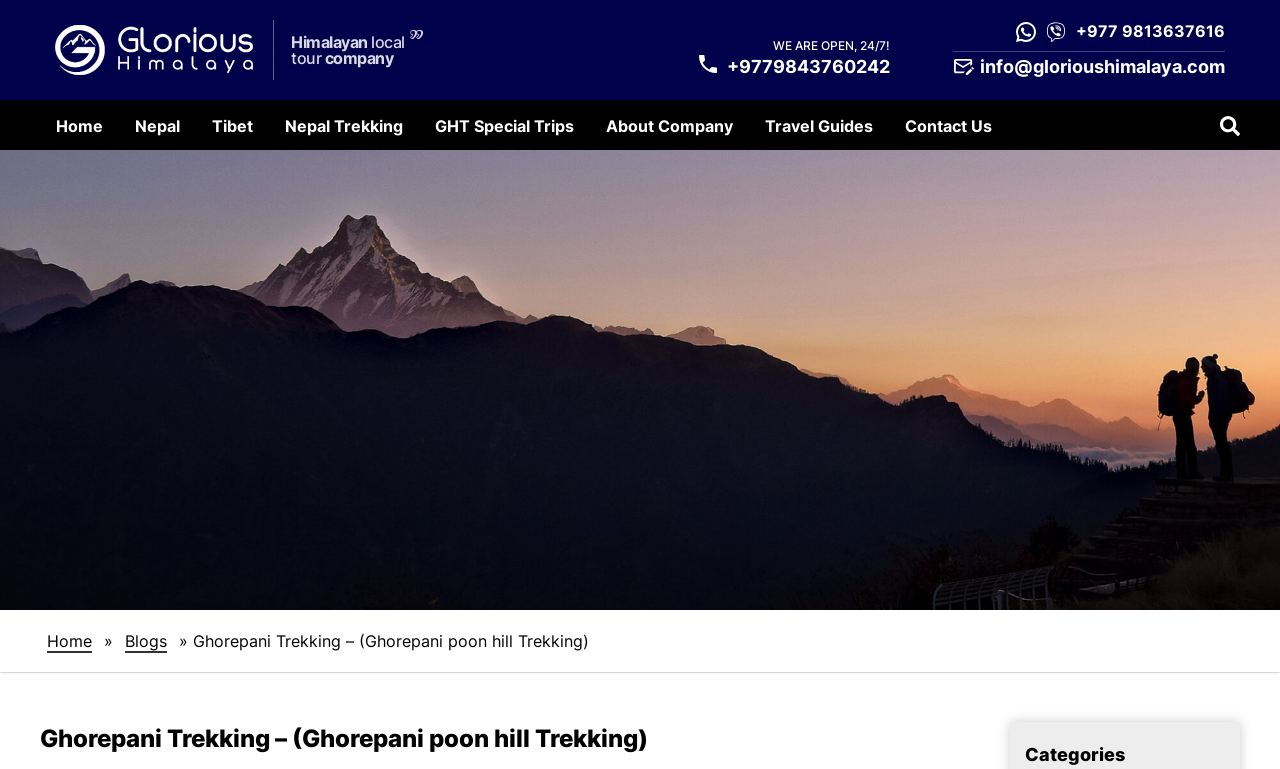Indicate the bounding box coordinates of the element that needs to be clicked to satisfy the following instruction: "Call the phone number". The coordinates should be four float numbers between 0 and 1, i.e., [left, top, right, bottom].

[0.546, 0.073, 0.695, 0.1]